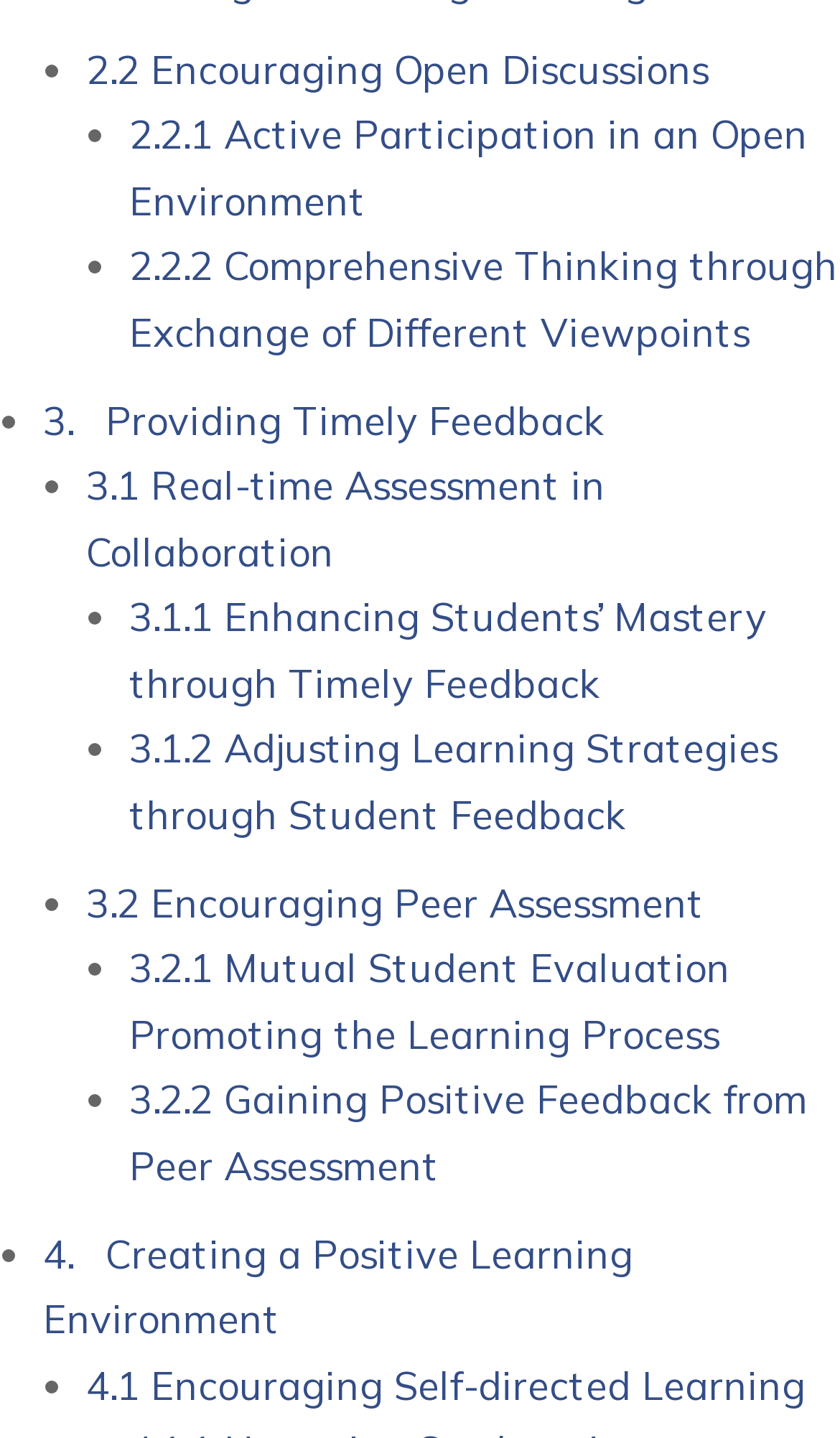What is the second subtopic of '3. Providing Timely Feedback'?
Using the image as a reference, answer the question with a short word or phrase.

3.1 Real-time Assessment in Collaboration